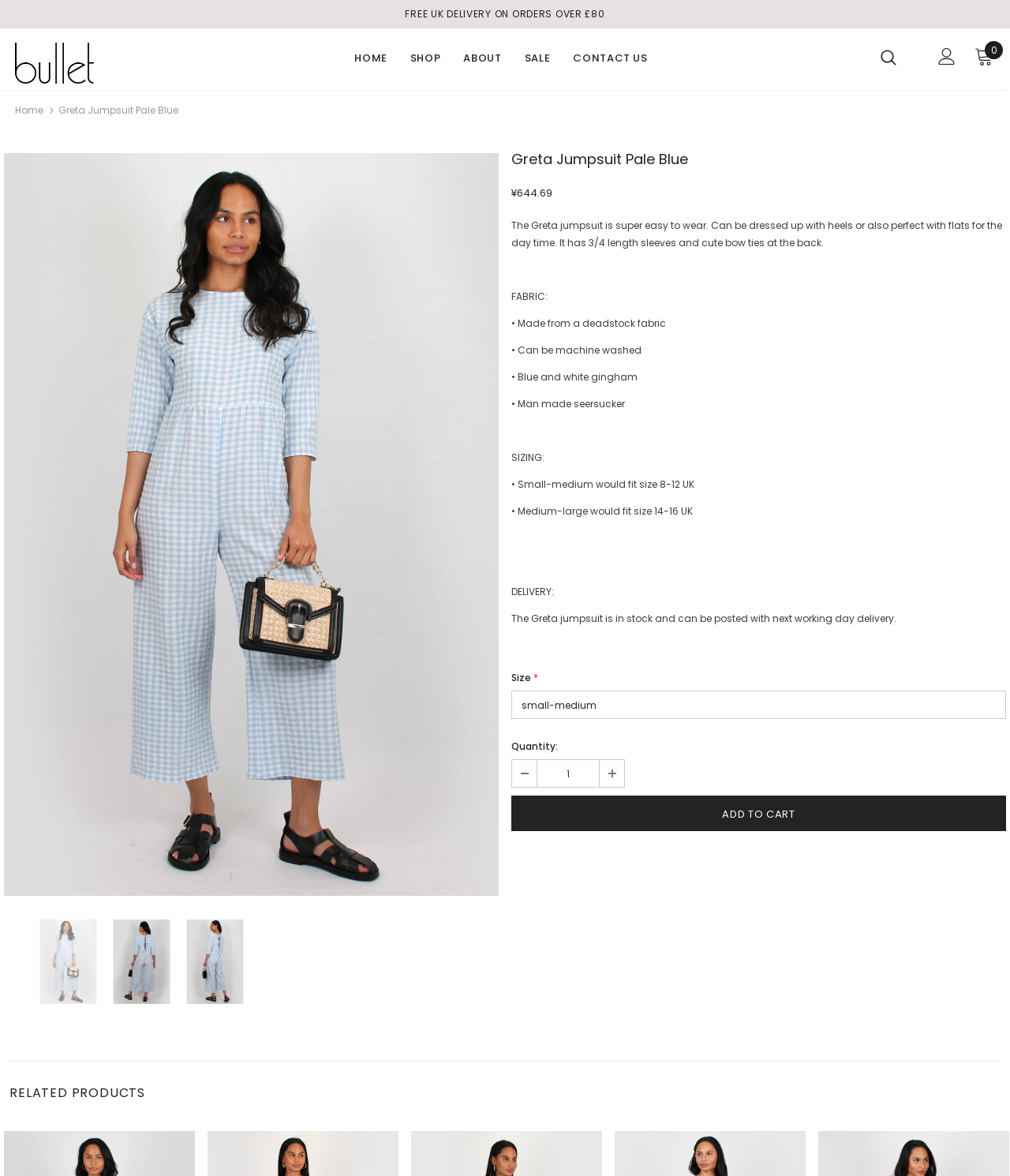Provide a short answer to the following question with just one word or phrase: What is the recommended size range for a small-medium fit?

Size 8-12 UK